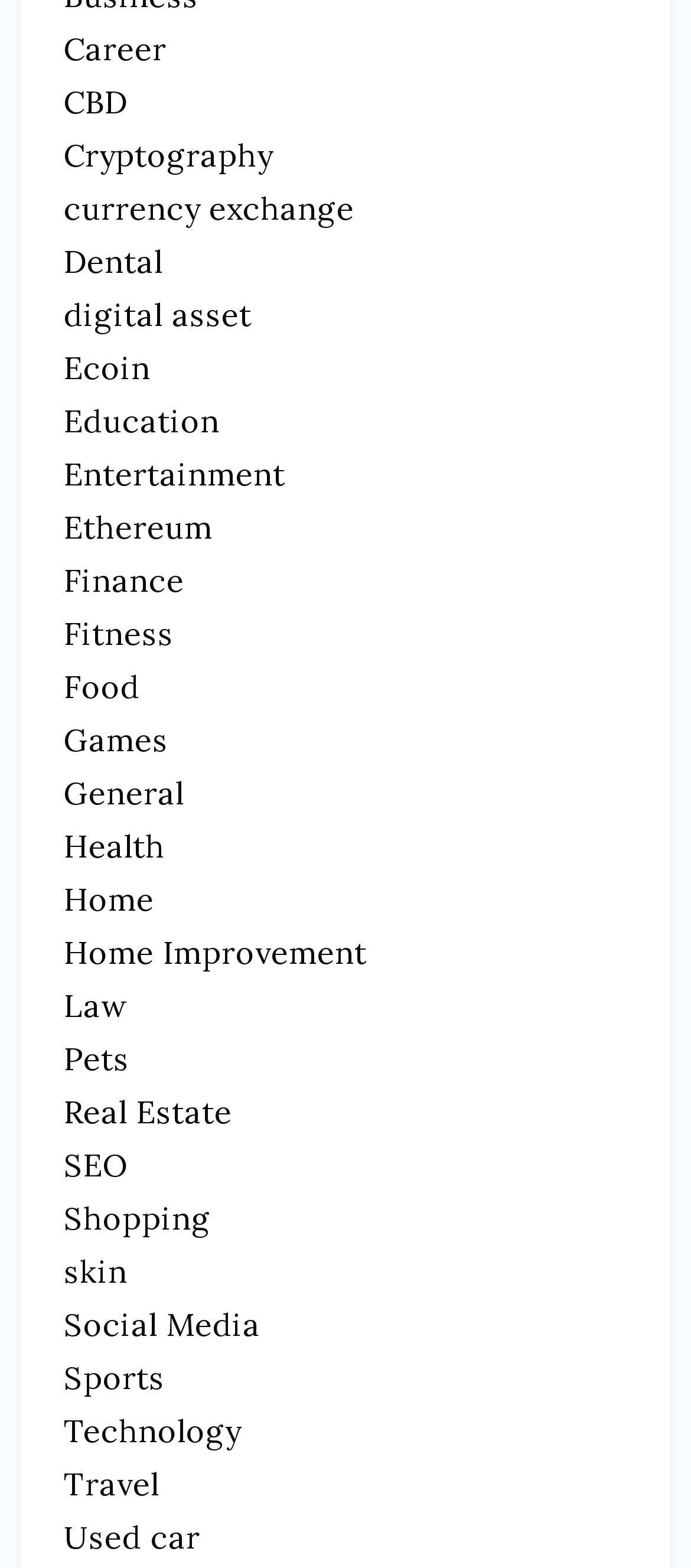What is the first category listed?
Respond with a short answer, either a single word or a phrase, based on the image.

Career